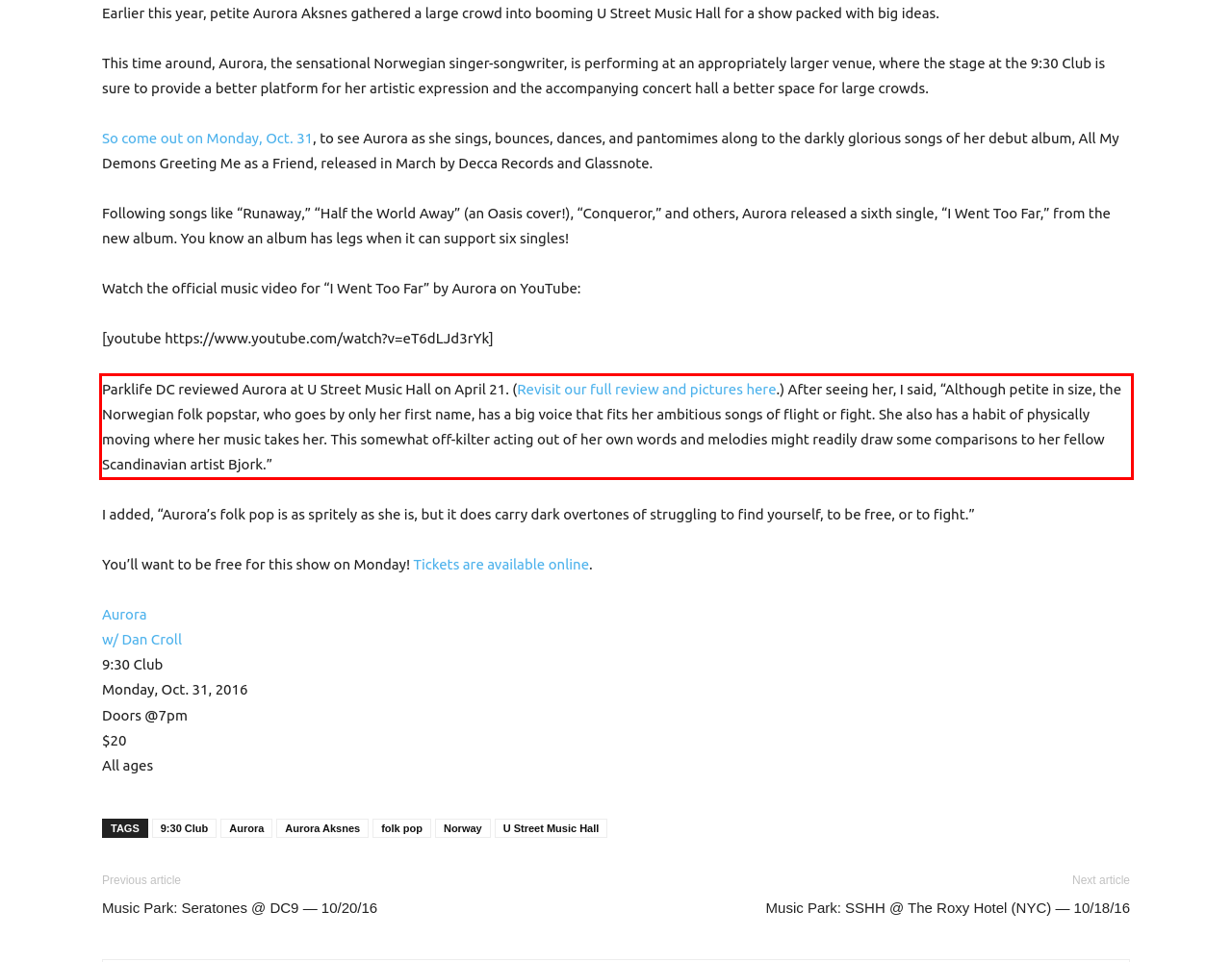Given a screenshot of a webpage with a red bounding box, extract the text content from the UI element inside the red bounding box.

Parklife DC reviewed Aurora at U Street Music Hall on April 21. (Revisit our full review and pictures here.) After seeing her, I said, “Although petite in size, the Norwegian folk popstar, who goes by only her first name, has a big voice that fits her ambitious songs of flight or fight. She also has a habit of physically moving where her music takes her. This somewhat off-kilter acting out of her own words and melodies might readily draw some comparisons to her fellow Scandinavian artist Bjork.”